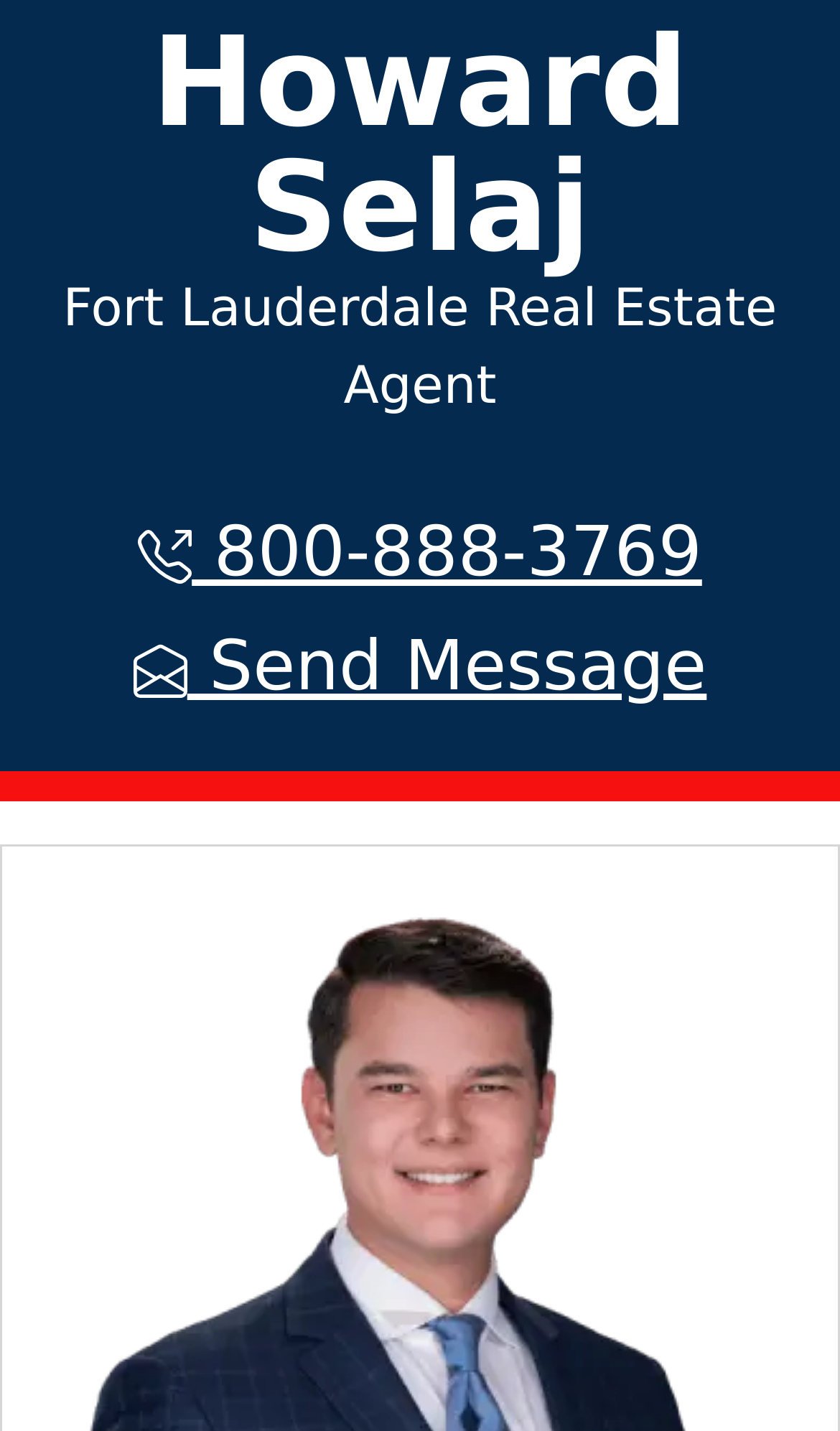Find the bounding box coordinates corresponding to the UI element with the description: "Send Message". The coordinates should be formatted as [left, top, right, bottom], with values as floats between 0 and 1.

[0.159, 0.437, 0.841, 0.494]